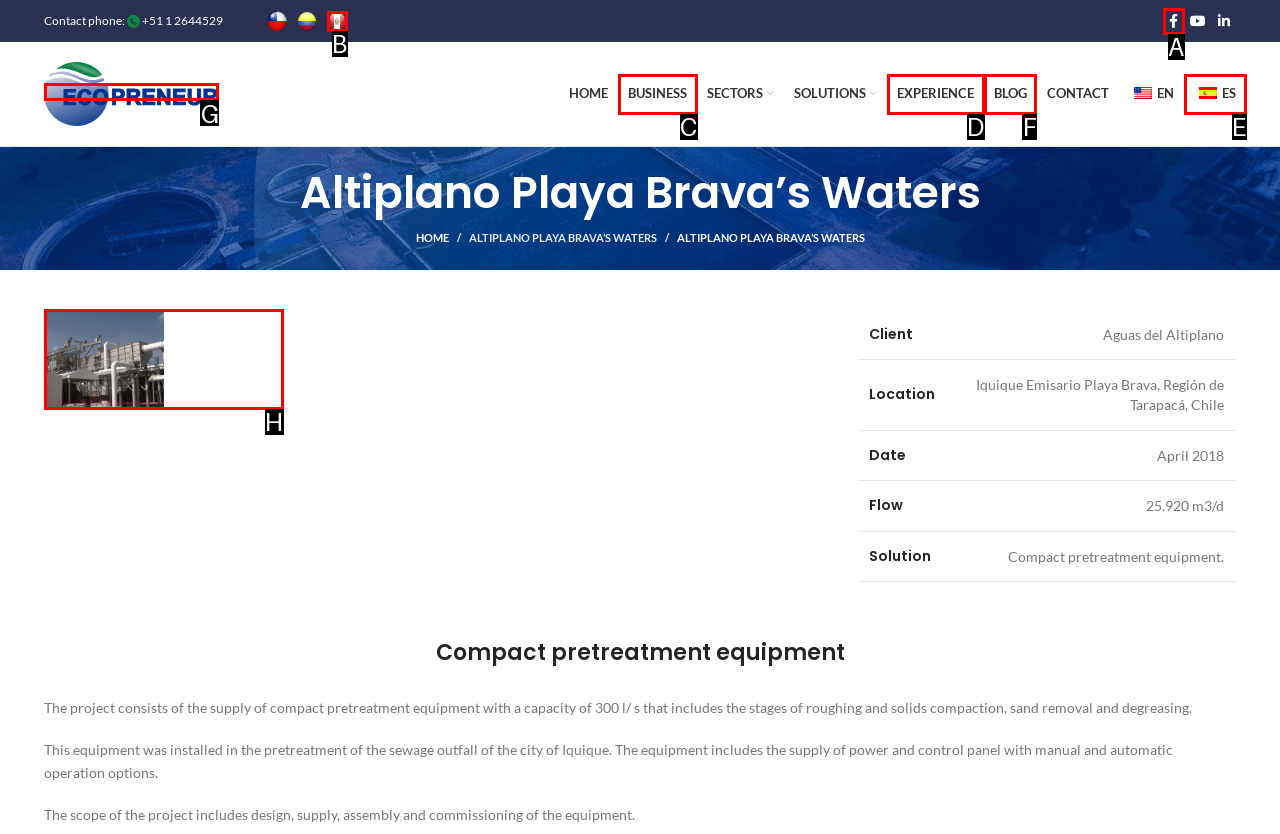Tell me which one HTML element I should click to complete the following task: Read the blog Answer with the option's letter from the given choices directly.

F